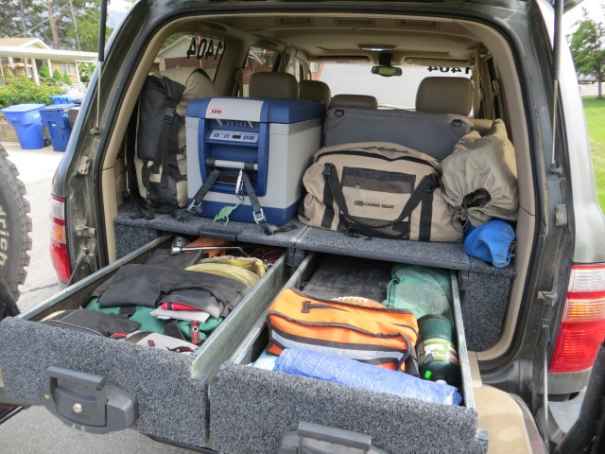Please reply to the following question using a single word or phrase: 
What is the purpose of this packing arrangement?

To ensure accessibility and organization